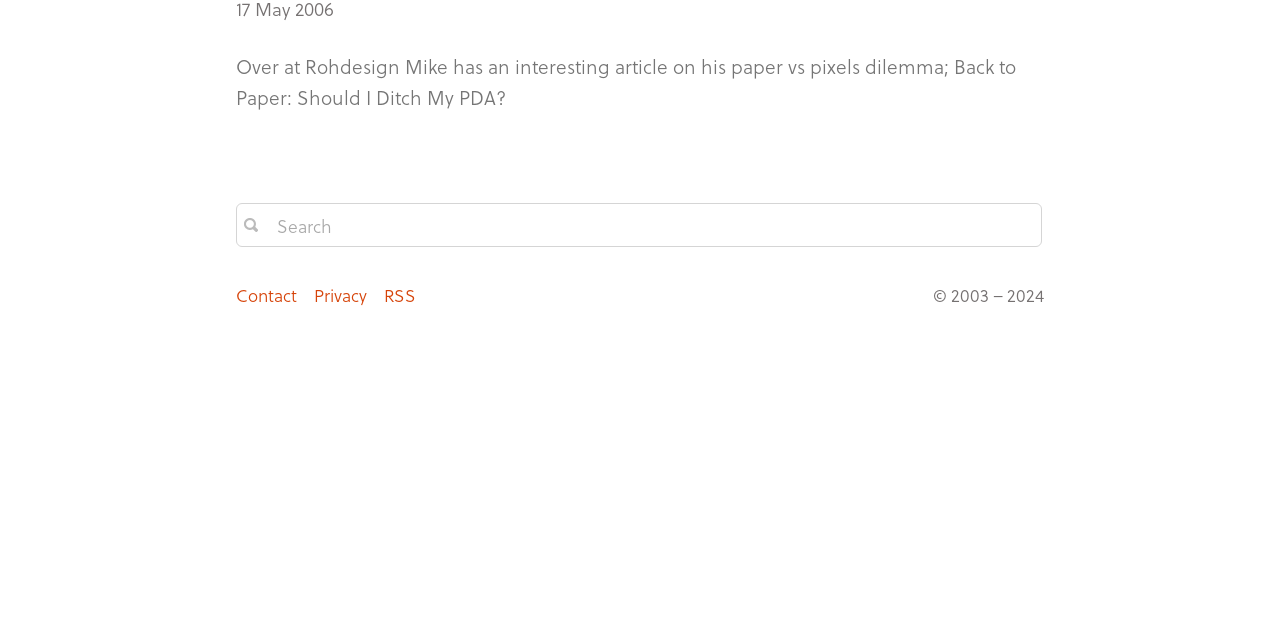Find the bounding box coordinates for the UI element whose description is: "Contact". The coordinates should be four float numbers between 0 and 1, in the format [left, top, right, bottom].

[0.184, 0.441, 0.232, 0.485]